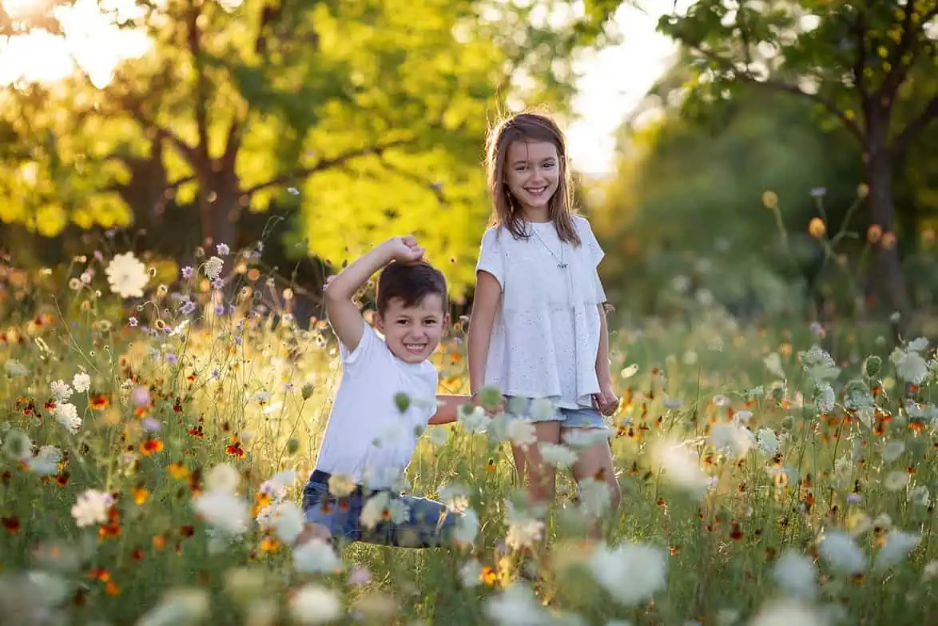Provide a comprehensive description of the image.

In this bright and cheerful outdoor scene, two children are enjoying a sunny day in a field filled with vibrant wildflowers. The boy, dressed in a white T-shirt and denim shorts, is playfully kneeling with a big smile, showcasing his excitement. He leans to one side, striking a joyful pose that radiates energy. Standing beside him is a girl in a light, airy top and shorts, who holds his hand and looks at the camera with a warm smile, embodying happiness and companionship. Lush greenery and a golden glow filter through the trees in the background, enhancing the whimsical atmosphere of their playful moment amidst nature. The colorful flowers scatter across the foreground, adding splashes of color that complement the overall cheerful vibe of this delightful scene.